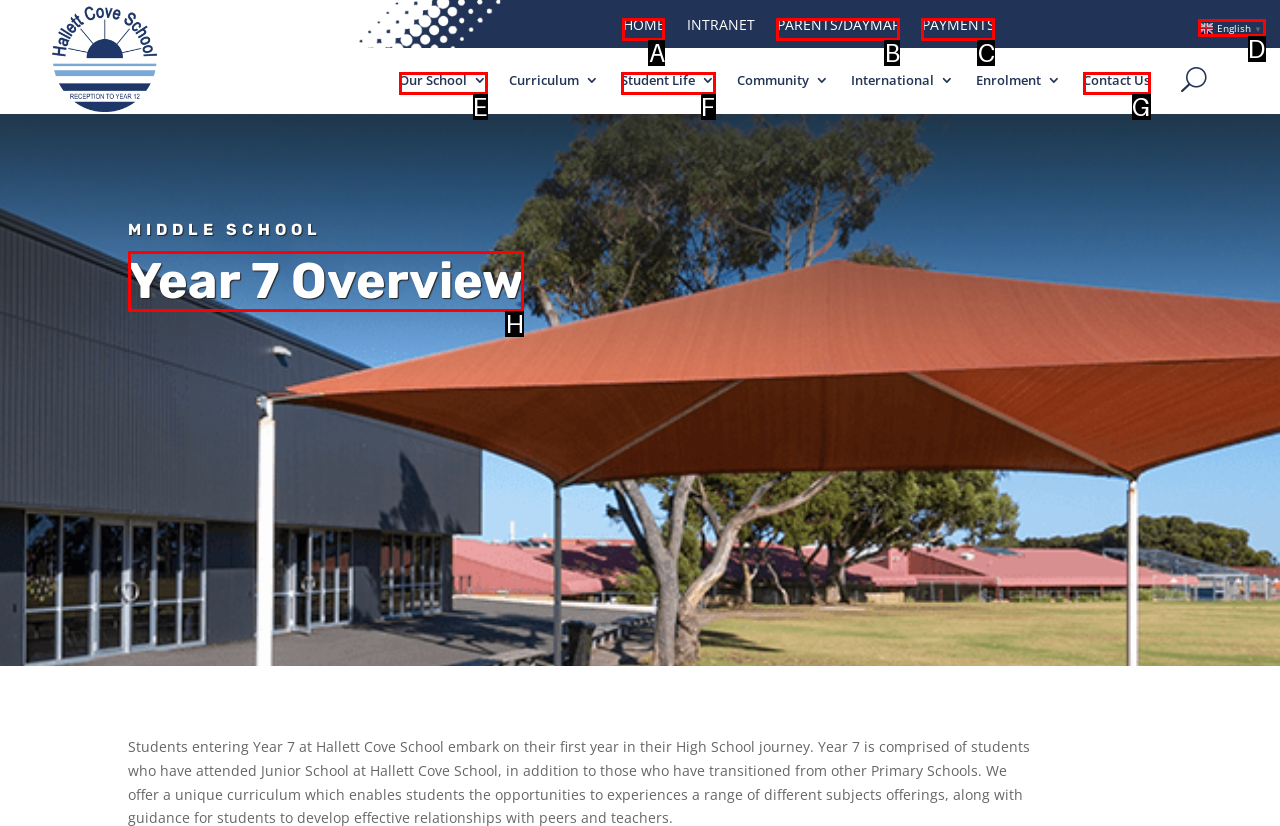Determine which HTML element should be clicked to carry out the following task: view year 7 overview Respond with the letter of the appropriate option.

H